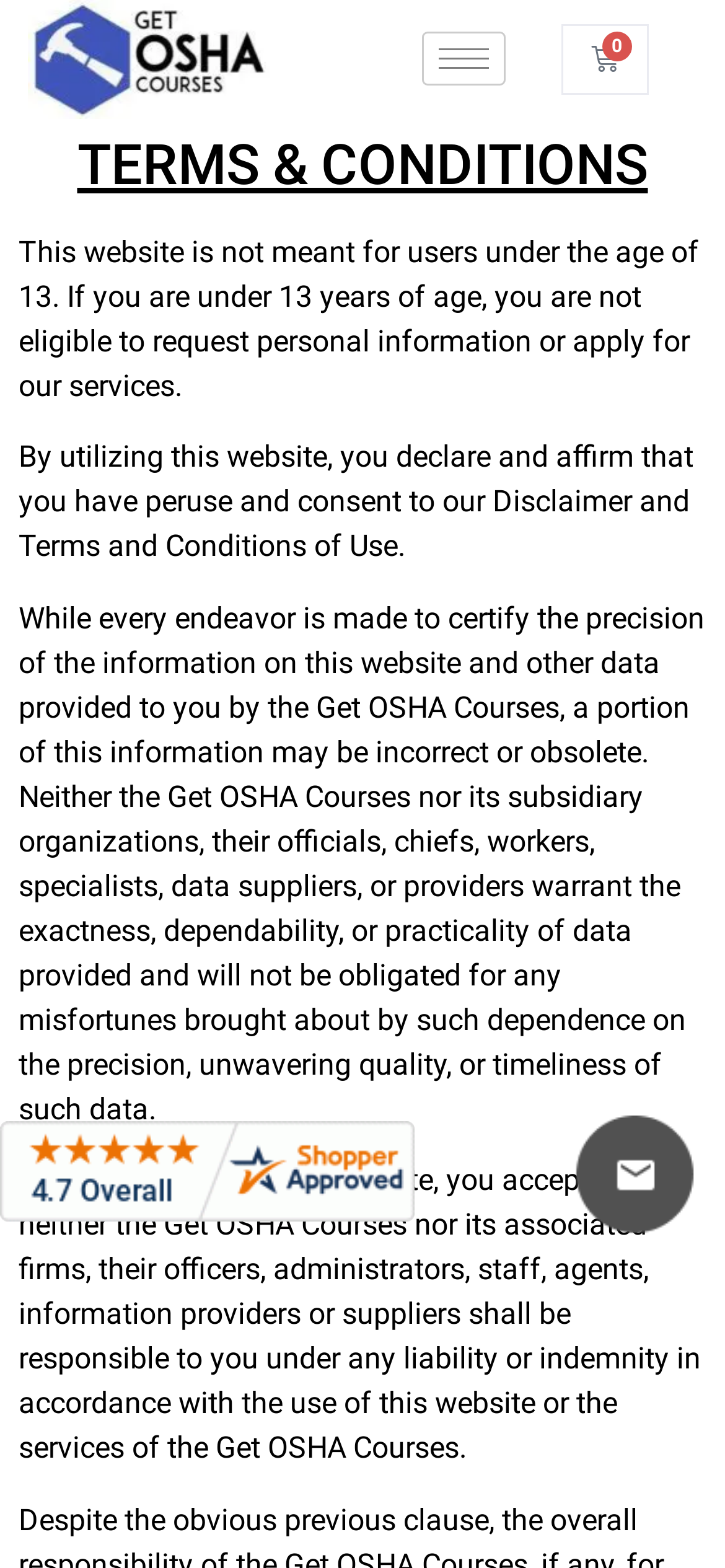Answer the question with a single word or phrase: 
What is the warning for users under 13 years old?

Not eligible to request personal info or apply